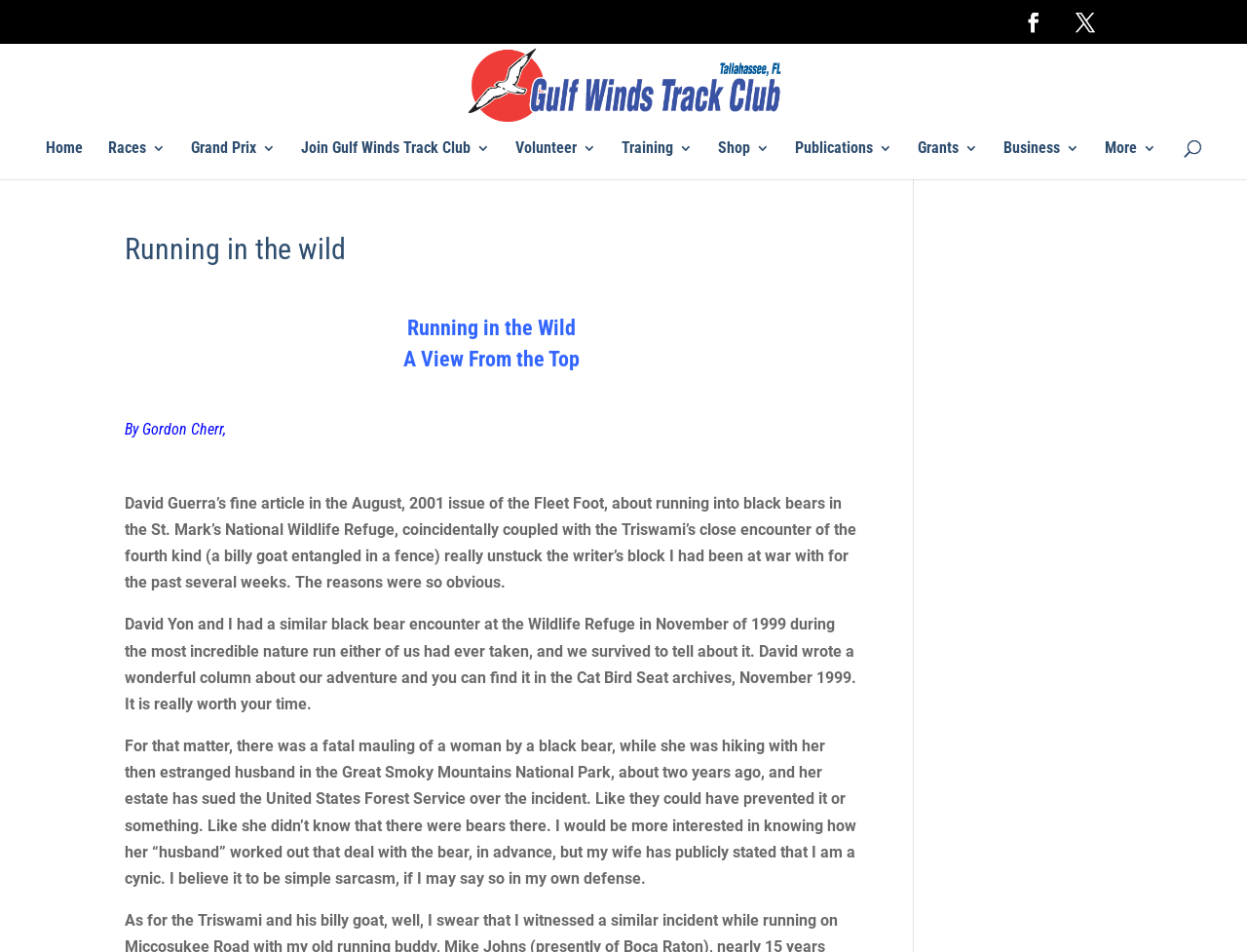Provide an in-depth caption for the webpage.

The webpage appears to be an article or blog post from Gulfwinds, a track club or running organization. At the top of the page, there are several links to different sections of the website, including "Home", "Races", "Grand Prix", "Join Gulf Winds Track Club", "Volunteer", "Training", "Shop", "Publications", "Grants", "Business", and "More". These links are arranged horizontally across the top of the page.

Below the links, there is a search box where users can enter keywords to search the website. 

The main content of the page is an article titled "Running in the Wild" with a subtitle "A View From the Top". The article is written by Gordon Cherr and has several paragraphs of text. The text describes the author's experience running in the St. Mark's National Wildlife Refuge and encountering black bears. The article also references a previous article written by David Yon about a similar experience.

There is an image of the Gulfwinds logo at the top of the page, and two social media links, represented by icons, are located at the top right corner of the page.